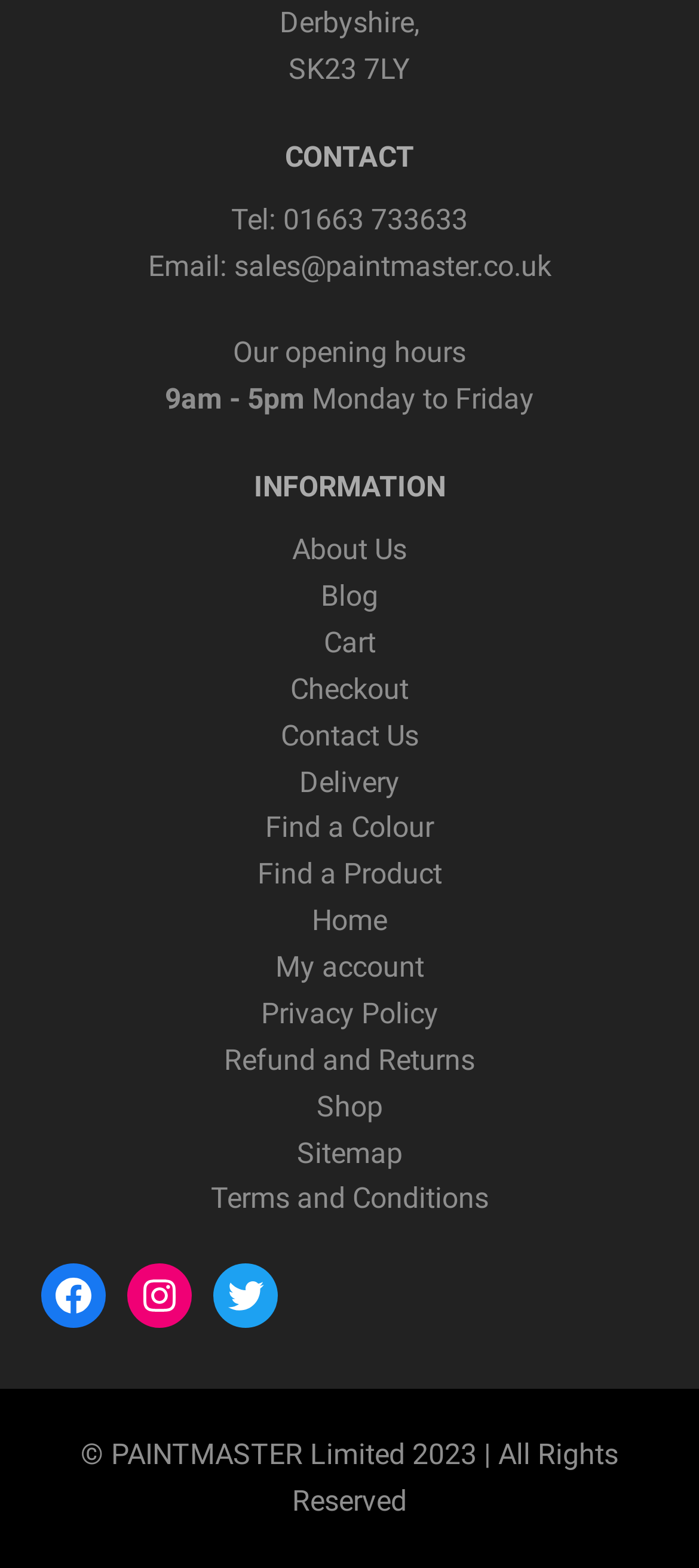What is the email address of Paintmaster?
Based on the image, answer the question with as much detail as possible.

I found the email address by looking at the link element that says 'sales@paintmaster.co.uk', which is located below the 'CONTACT' heading.